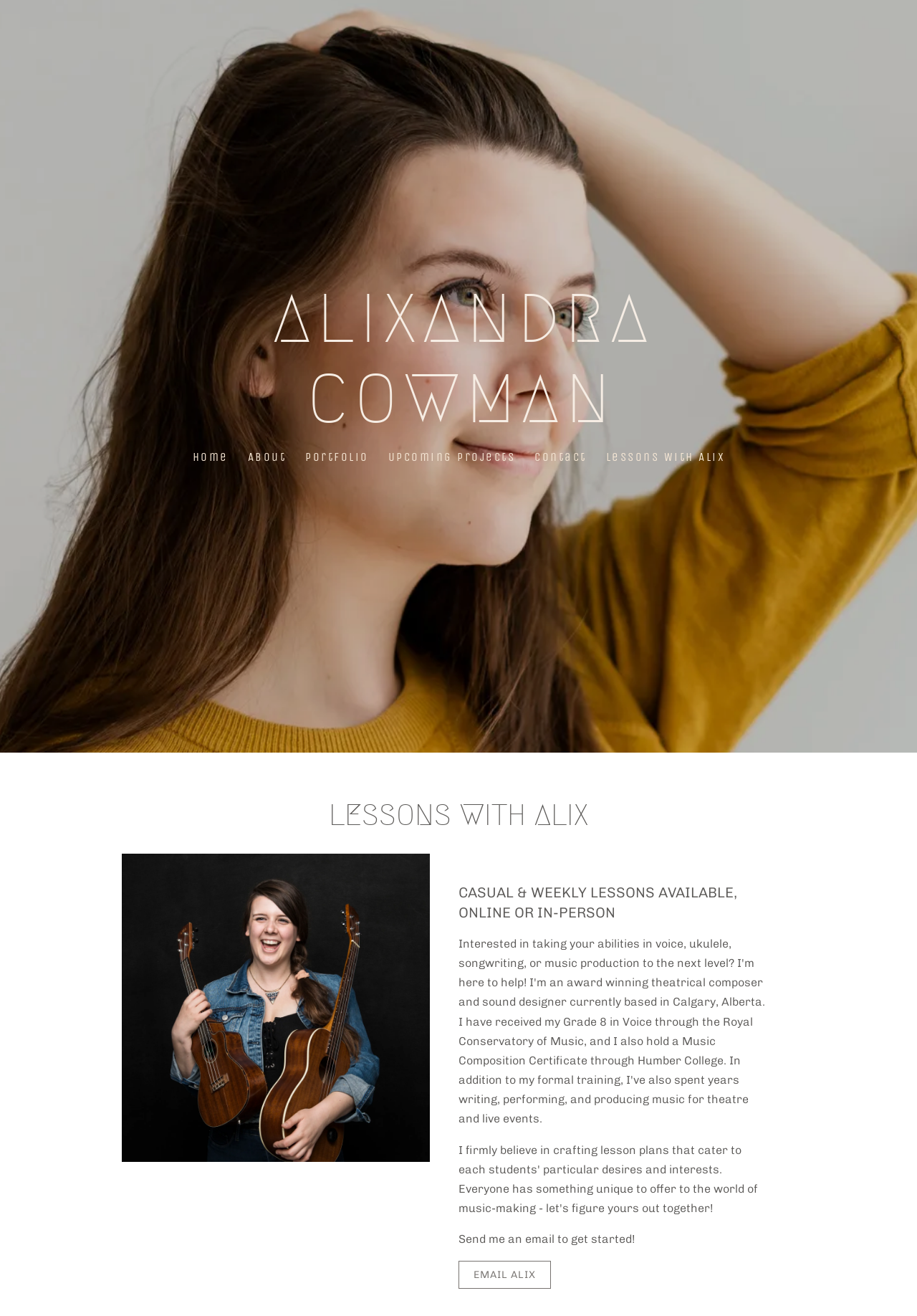What type of lessons are available?
Answer the question with a single word or phrase, referring to the image.

Casual and weekly lessons